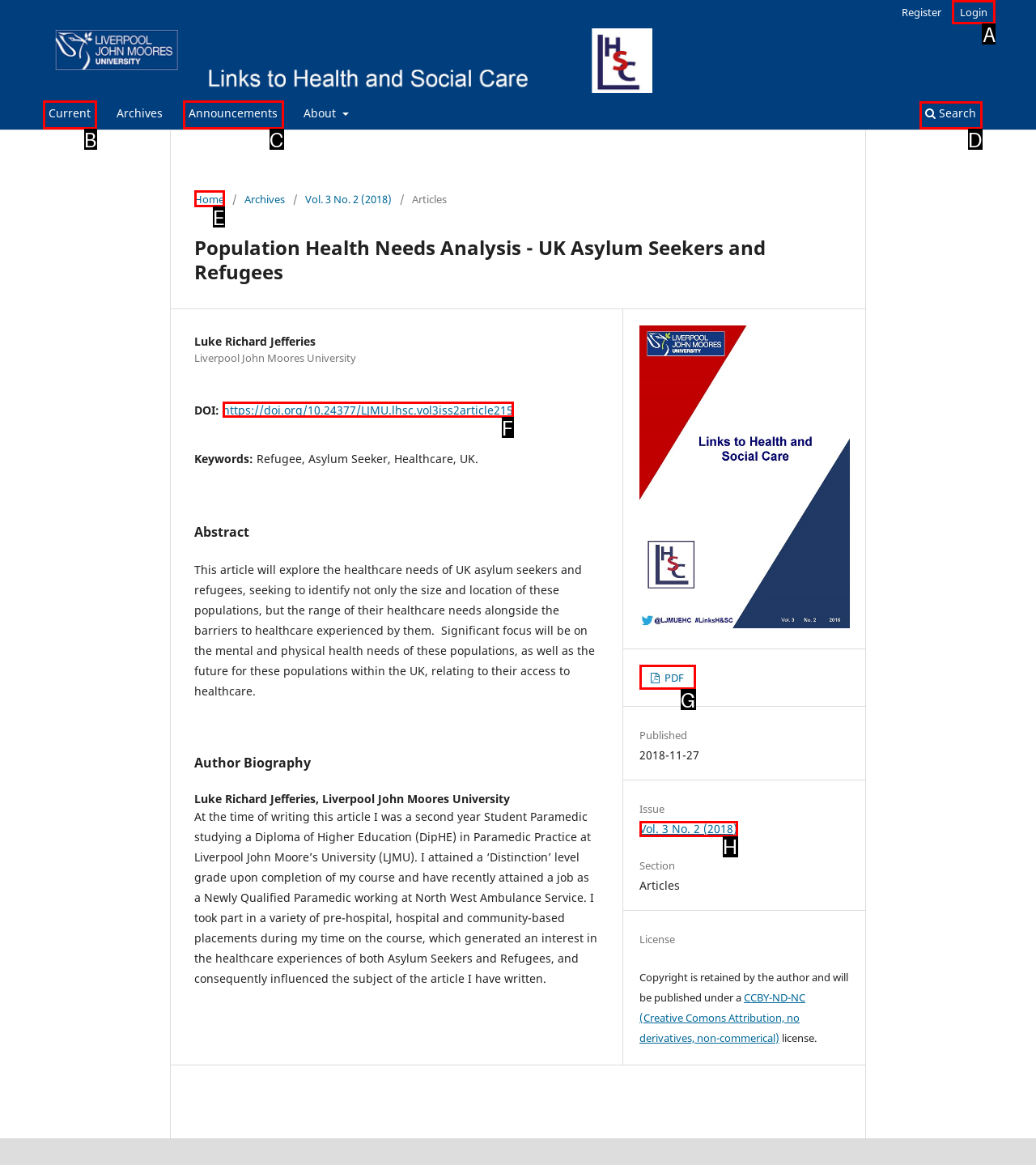Determine the right option to click to perform this task: Search for articles
Answer with the correct letter from the given choices directly.

D